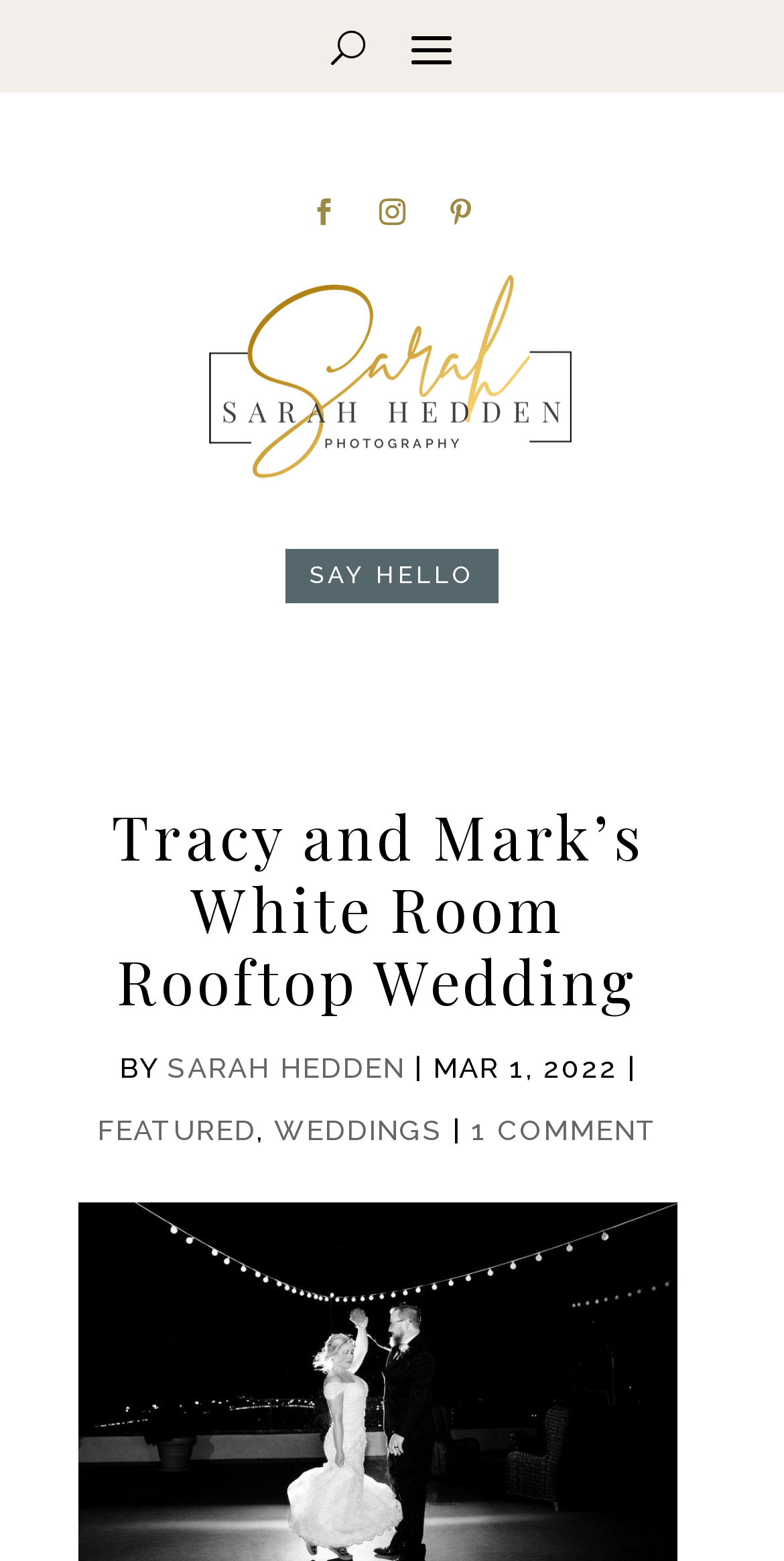Can you find and provide the title of the webpage?

Tracy and Mark’s White Room Rooftop Wedding